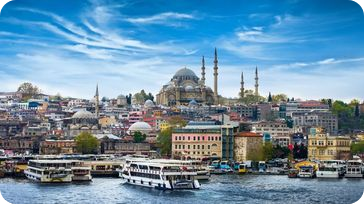Thoroughly describe the content and context of the image.

This captivating image showcases the stunning skyline of Istanbul, Turkey, characterized by its blend of historical and modern architecture. In the foreground, a bustling waterfront is filled with boats, reflecting the vibrant maritime culture of the city. The background features the grand Suleymaniye Mosque, a masterpiece of Ottoman architecture, with its majestic domes and minarets rising against a bright, blue sky. This scene encapsulates the dynamic essence of Istanbul, a city that straddles two continents, making it a fascinating destination for travelers exploring the best times to visit Turkey, particularly during its mild seasons. The image invites viewers to imagine themselves in this culturally rich locale, surrounded by both natural beauty and historical significance.